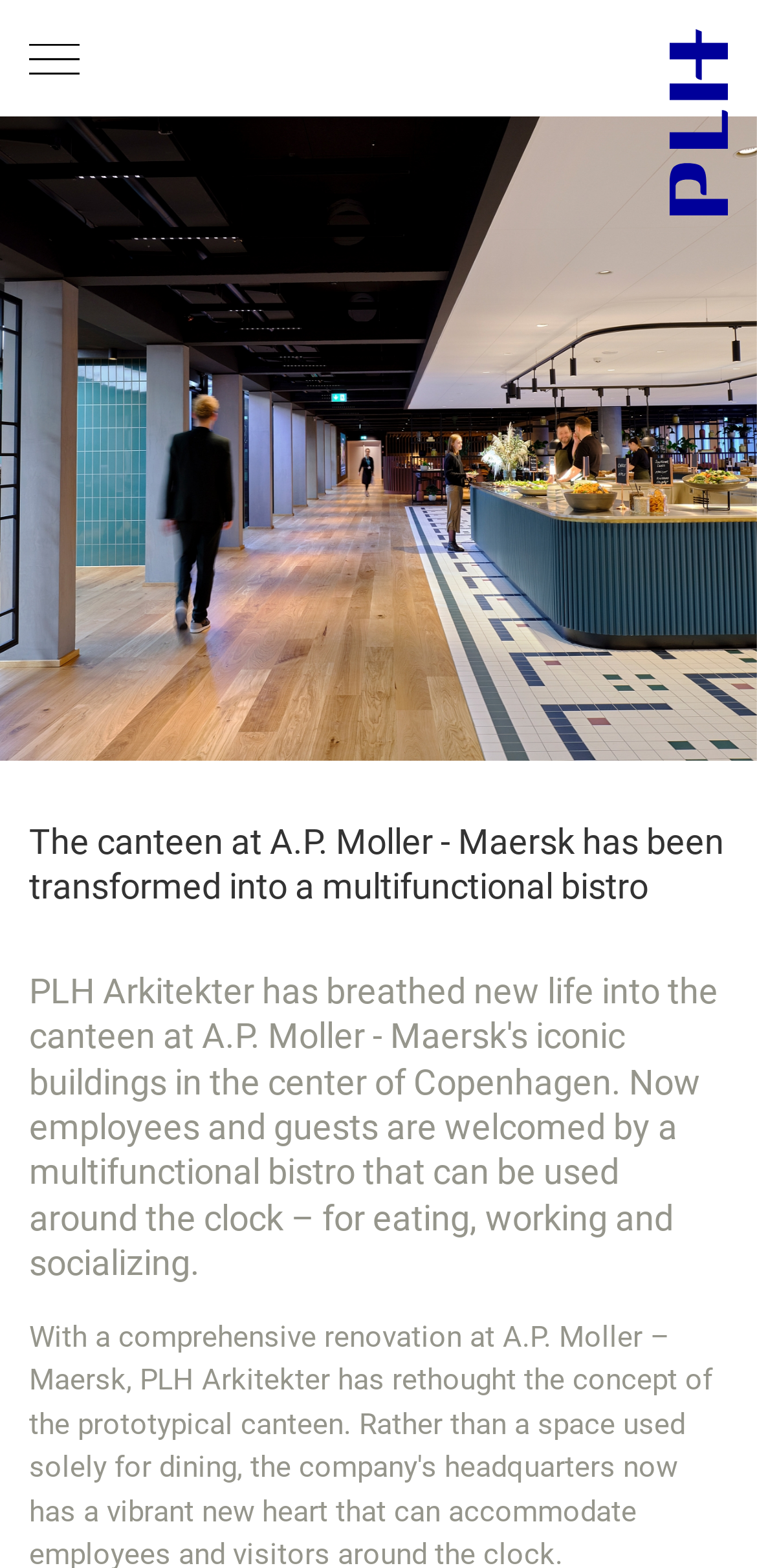Please specify the bounding box coordinates of the region to click in order to perform the following instruction: "View the About PLH page".

[0.038, 0.164, 0.408, 0.207]